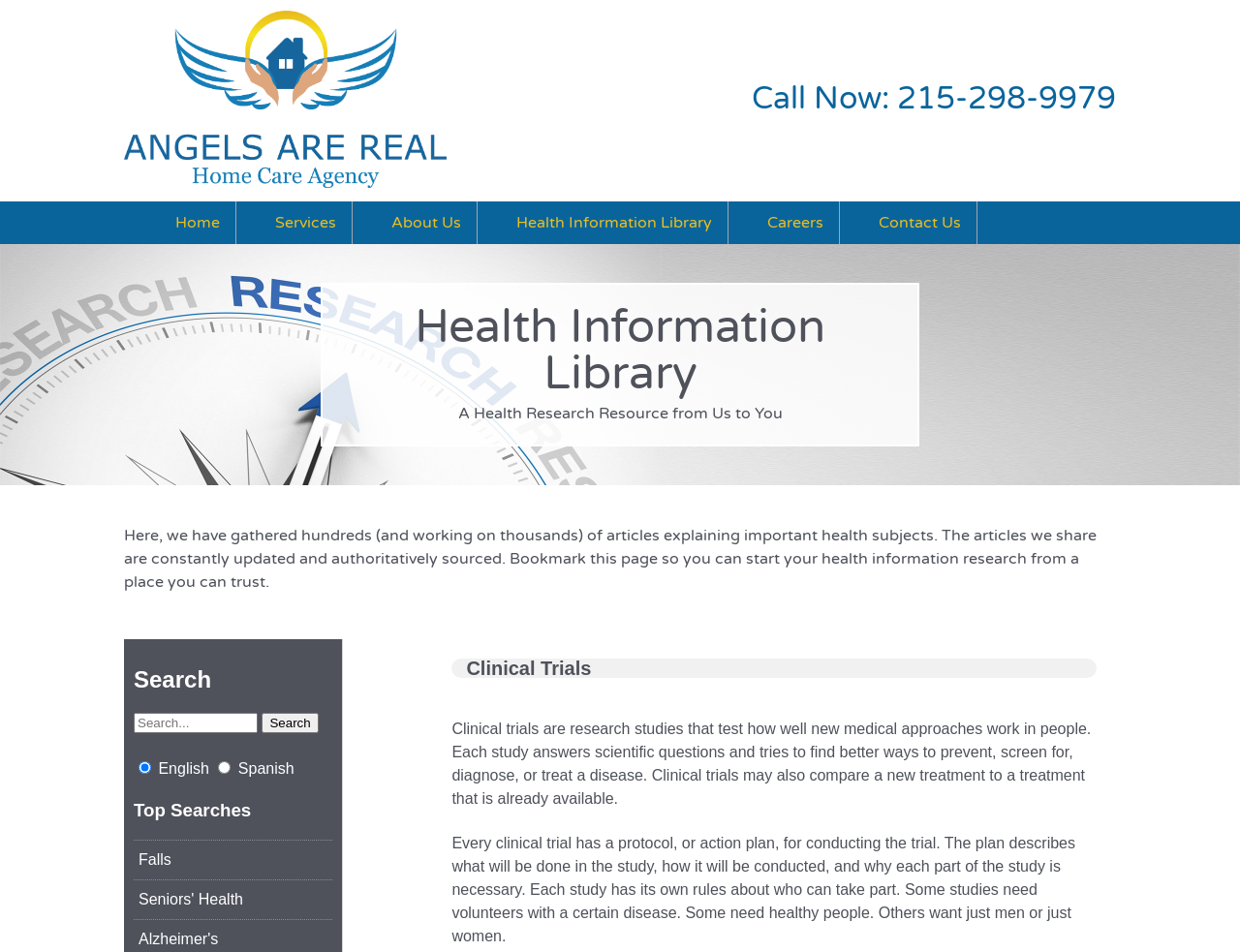What is the focus of the 'Top Searches' section?
Please answer the question with a single word or phrase, referencing the image.

Popular health topics